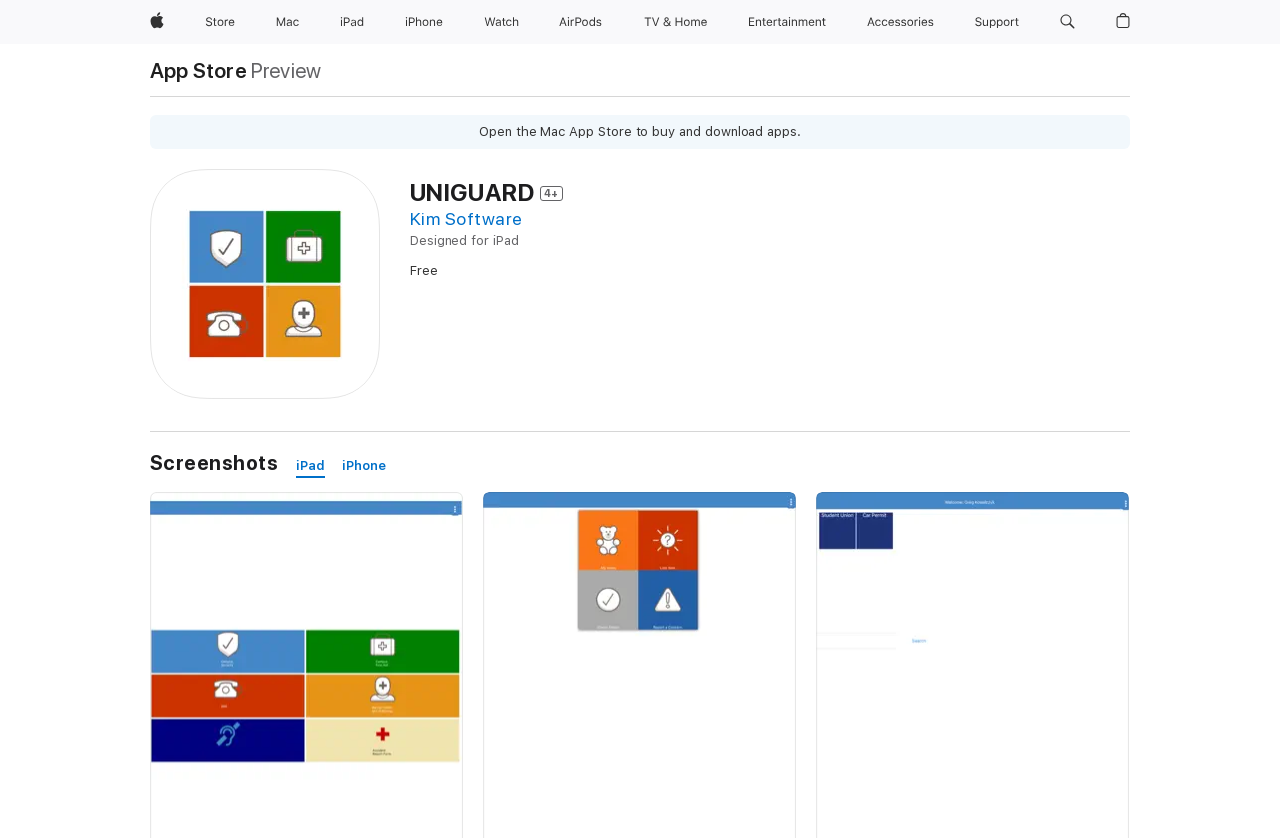Provide a short answer to the following question with just one word or phrase: What is the price of the app?

Free